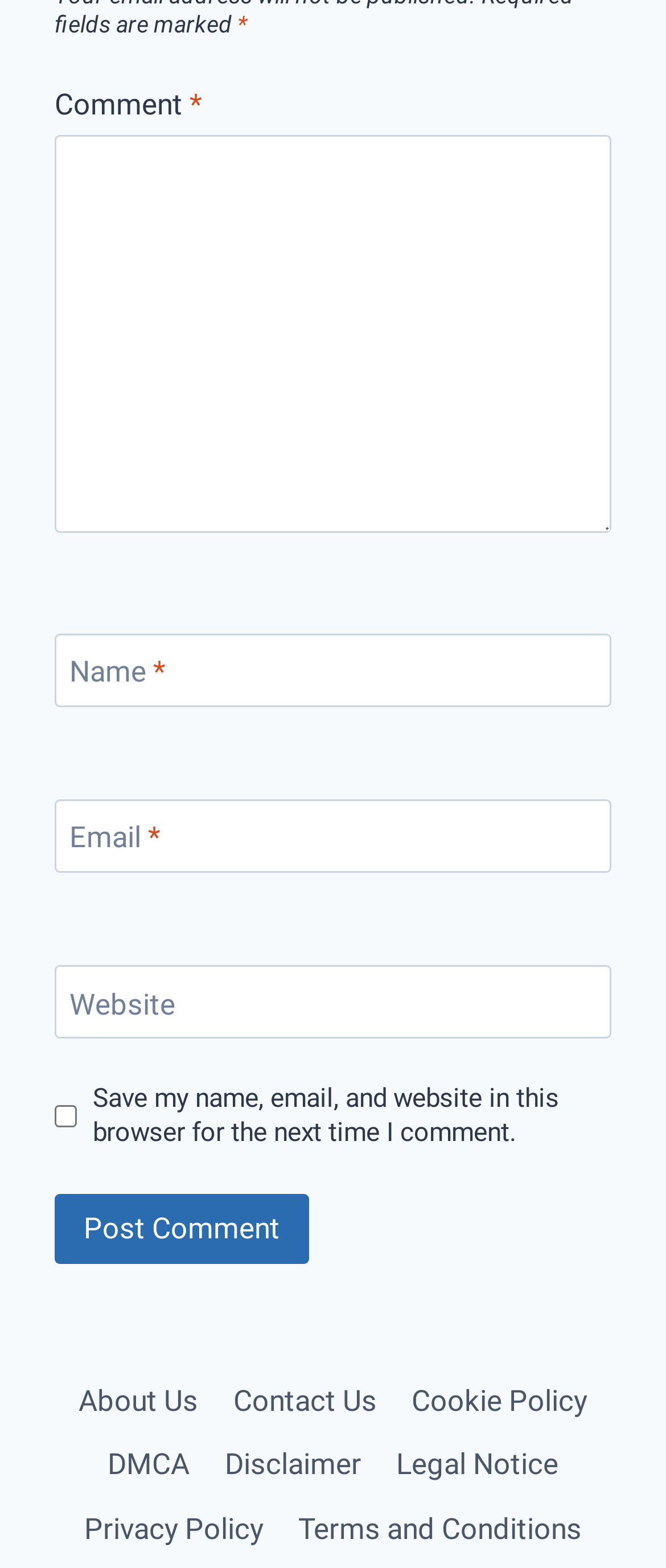Reply to the question with a brief word or phrase: How many links are at the bottom of the page?

8